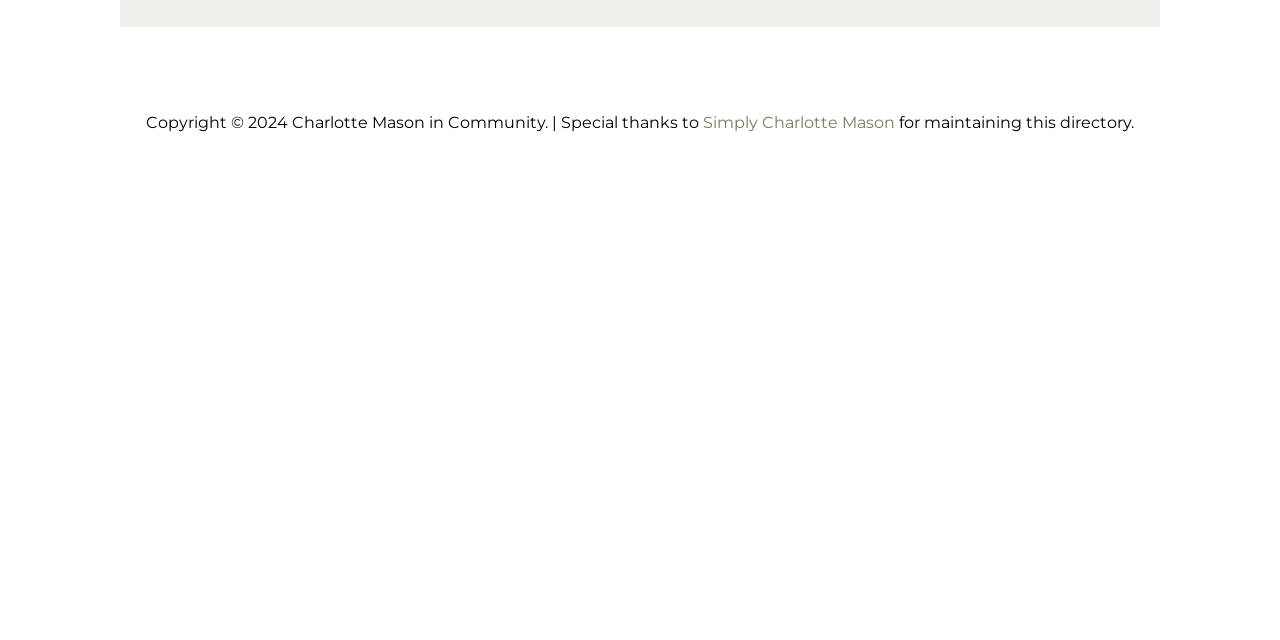Show the bounding box coordinates for the HTML element described as: "Simply Charlotte Mason".

[0.549, 0.176, 0.699, 0.206]